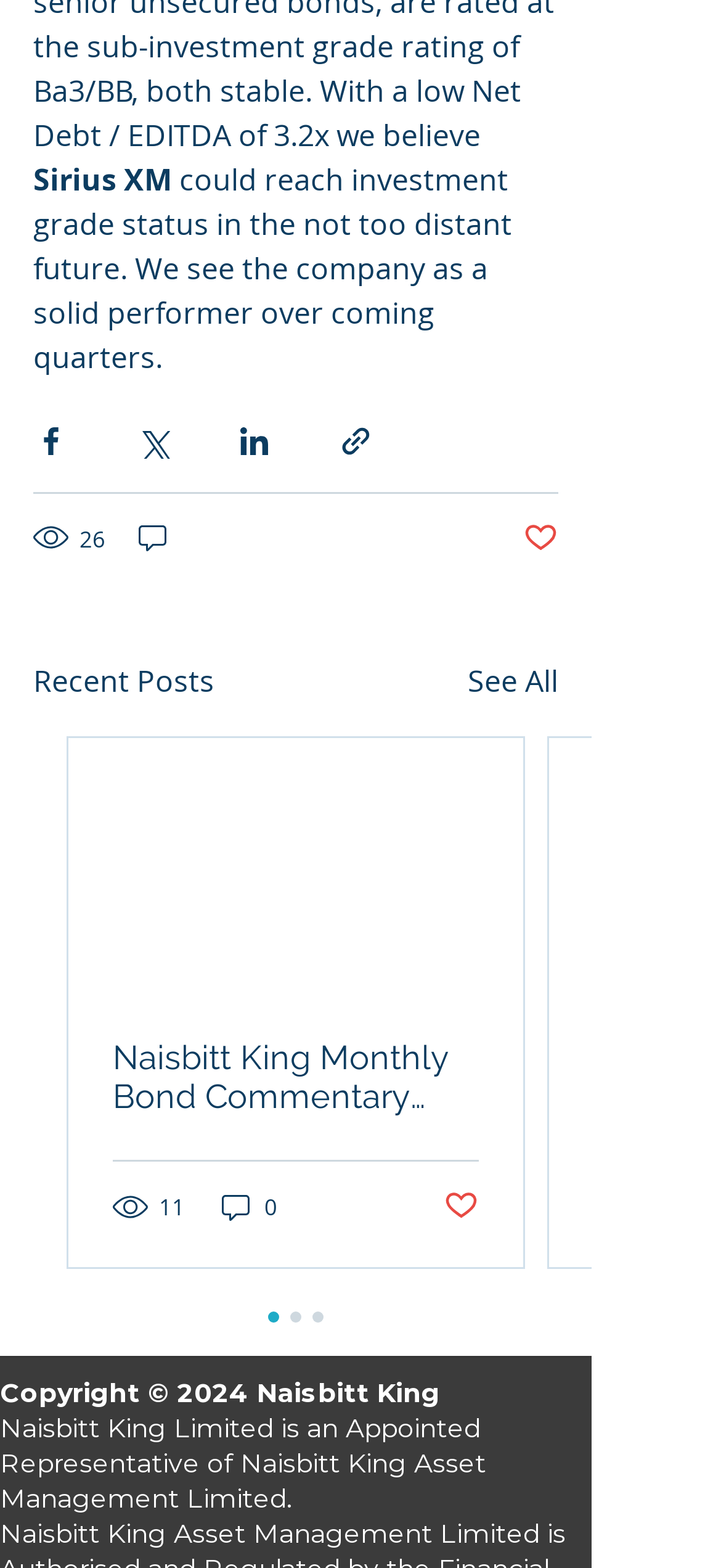Determine the bounding box of the UI component based on this description: "aria-label="Share via Twitter"". The bounding box coordinates should be four float values between 0 and 1, i.e., [left, top, right, bottom].

[0.187, 0.27, 0.236, 0.292]